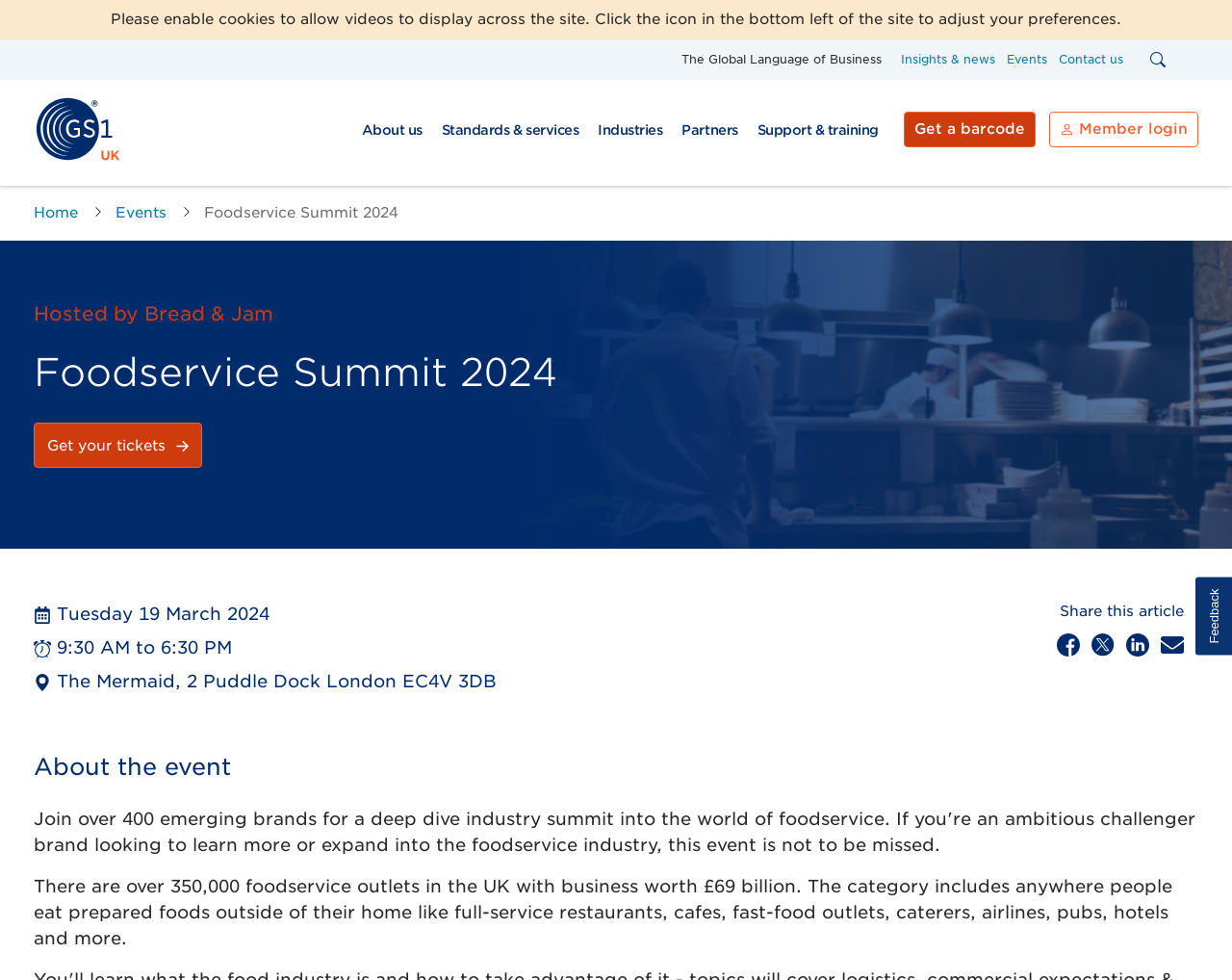Provide the bounding box coordinates of the section that needs to be clicked to accomplish the following instruction: "Go to the 'About Us' page."

None